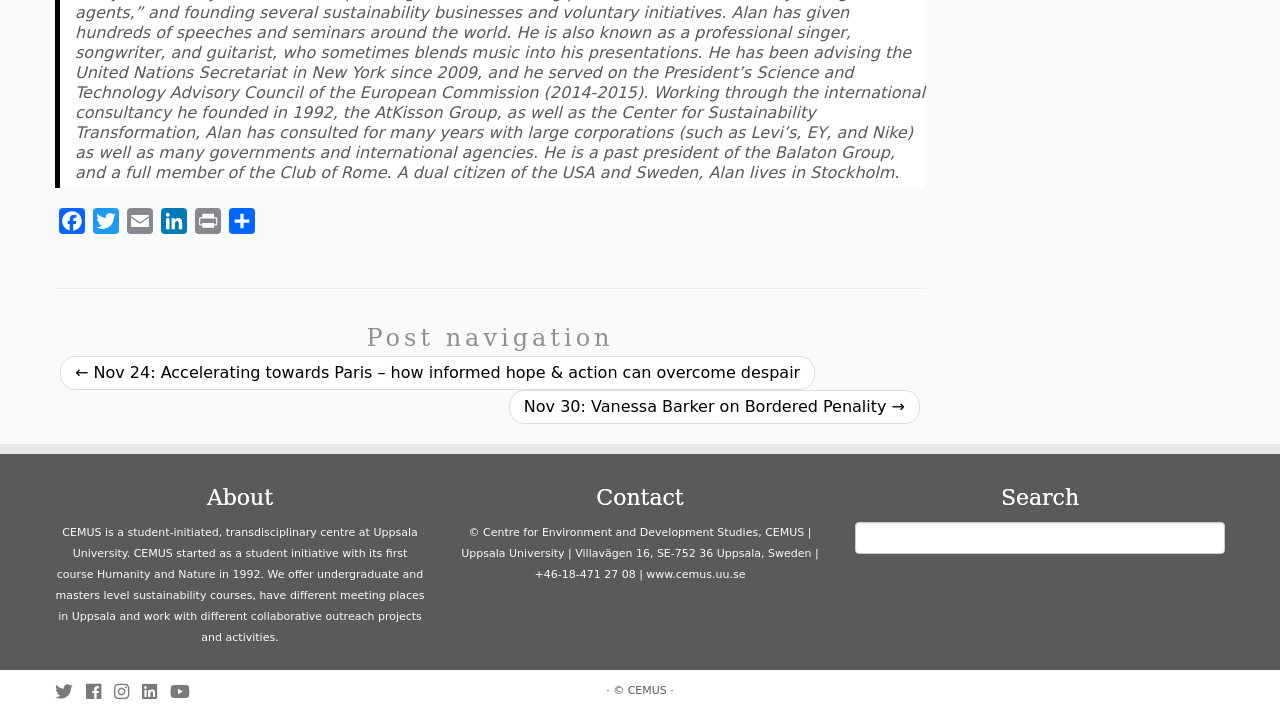Please locate the bounding box coordinates of the element that should be clicked to complete the given instruction: "Go to Facebook".

[0.043, 0.288, 0.07, 0.336]